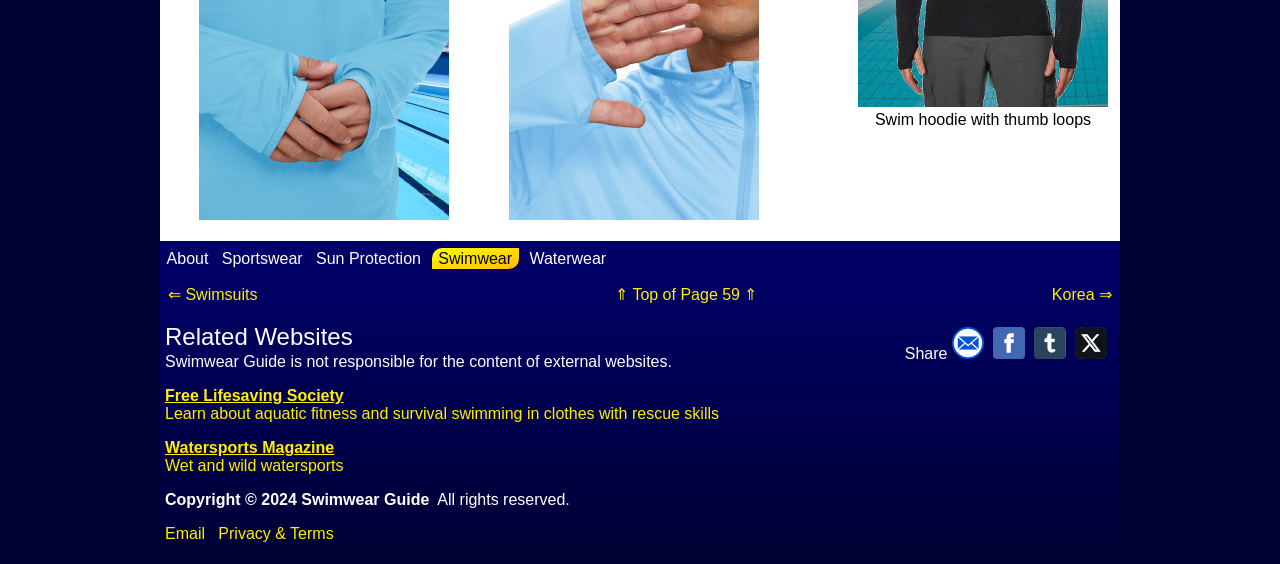Find the bounding box coordinates of the element to click in order to complete the given instruction: "Read the review of Sony DSC-TX30."

None